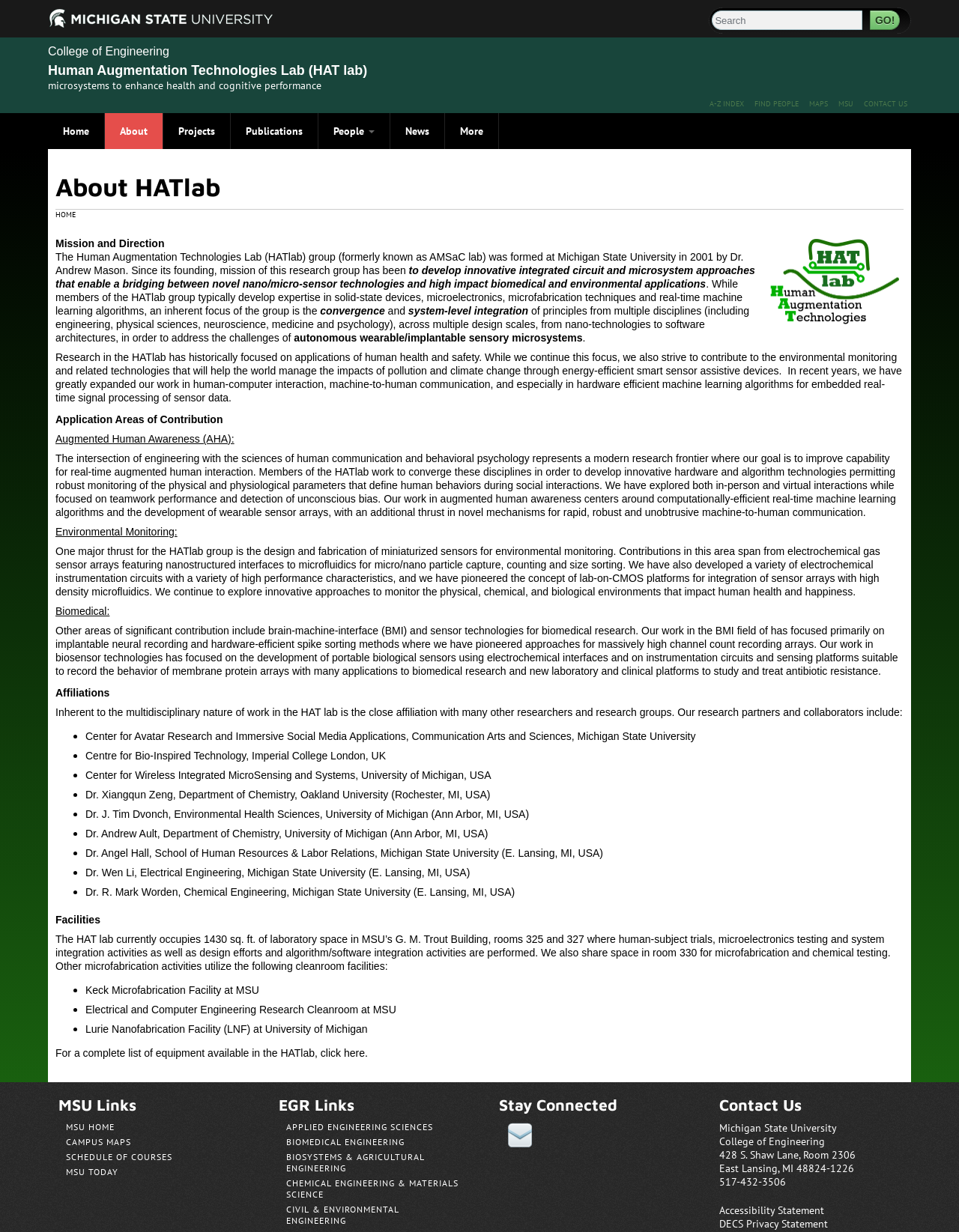What is the university affiliation of HATlab?
Kindly offer a detailed explanation using the data available in the image.

The university affiliation of HATlab can be found in the link 'Michigan State University' which is located at the top of the webpage, and also in the text 'The Human Augmentation Technologies Lab (HATlab) group (formerly known as AMSaC lab) was formed at Michigan State University in 2001 by Dr. Andrew Mason'.